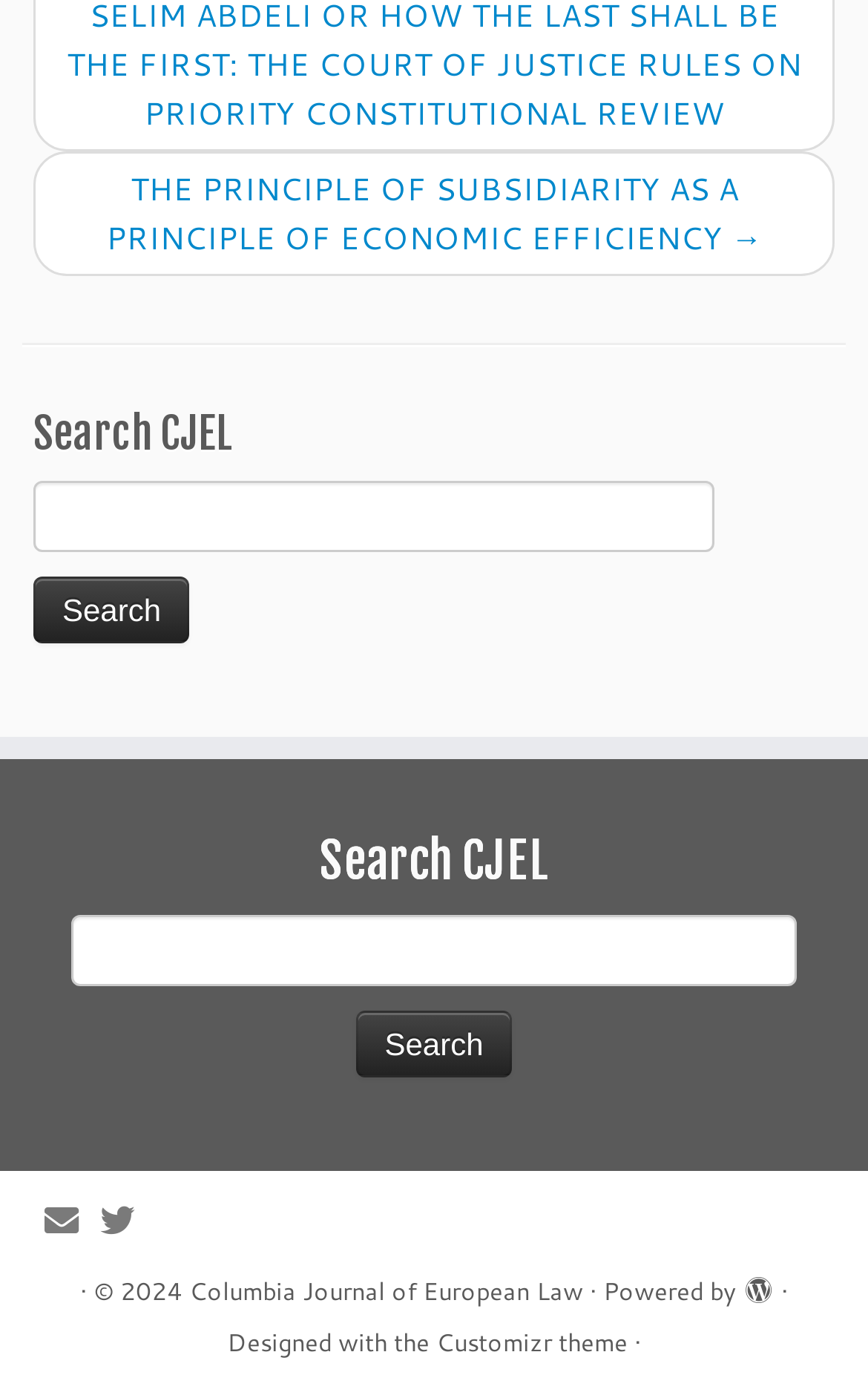Please determine the bounding box coordinates of the clickable area required to carry out the following instruction: "Visit Columbia Journal of European Law". The coordinates must be four float numbers between 0 and 1, represented as [left, top, right, bottom].

[0.218, 0.908, 0.672, 0.941]